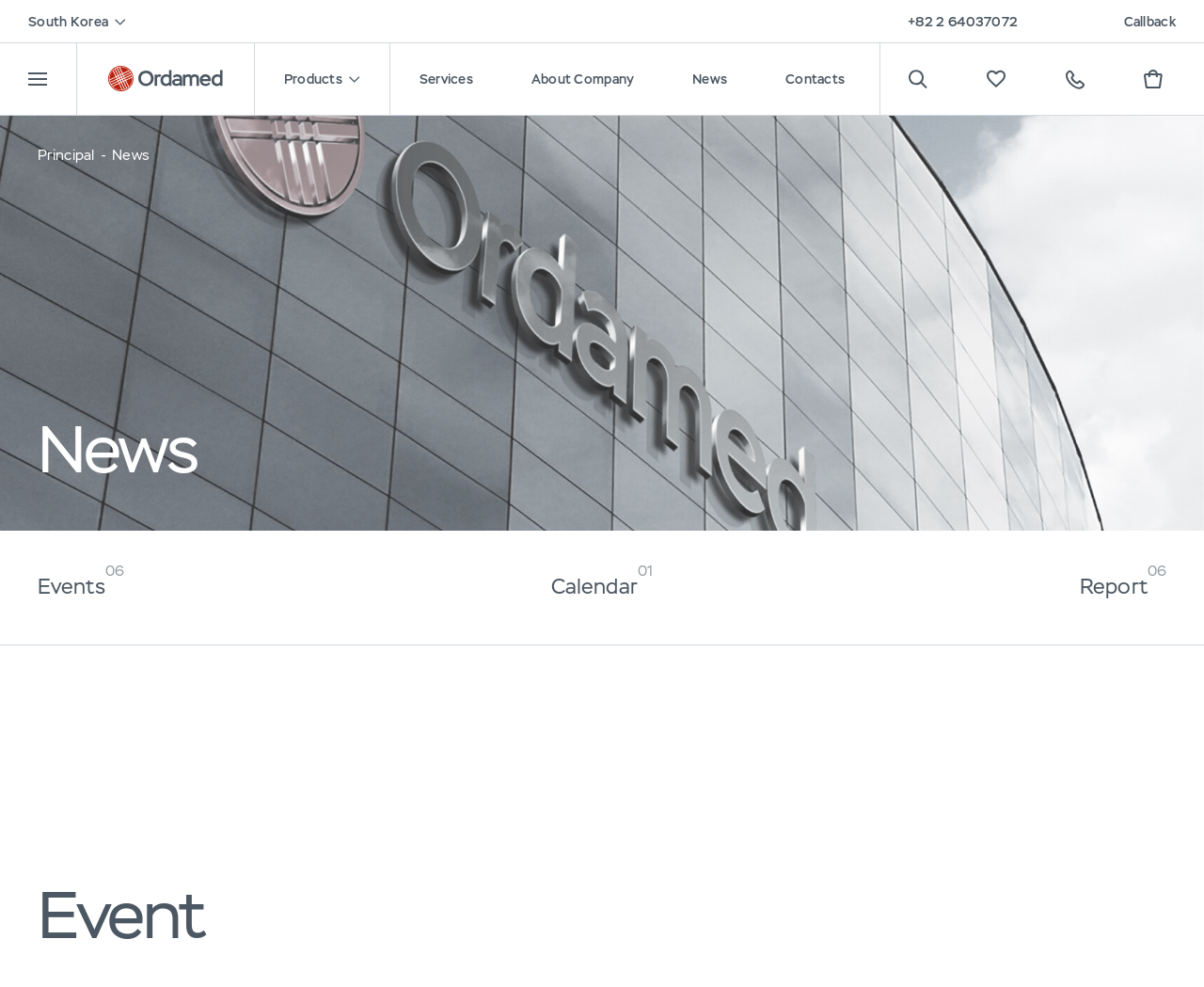Provide the bounding box coordinates of the HTML element described by the text: "+82 2 64037072". The coordinates should be in the format [left, top, right, bottom] with values between 0 and 1.

[0.754, 0.013, 0.846, 0.031]